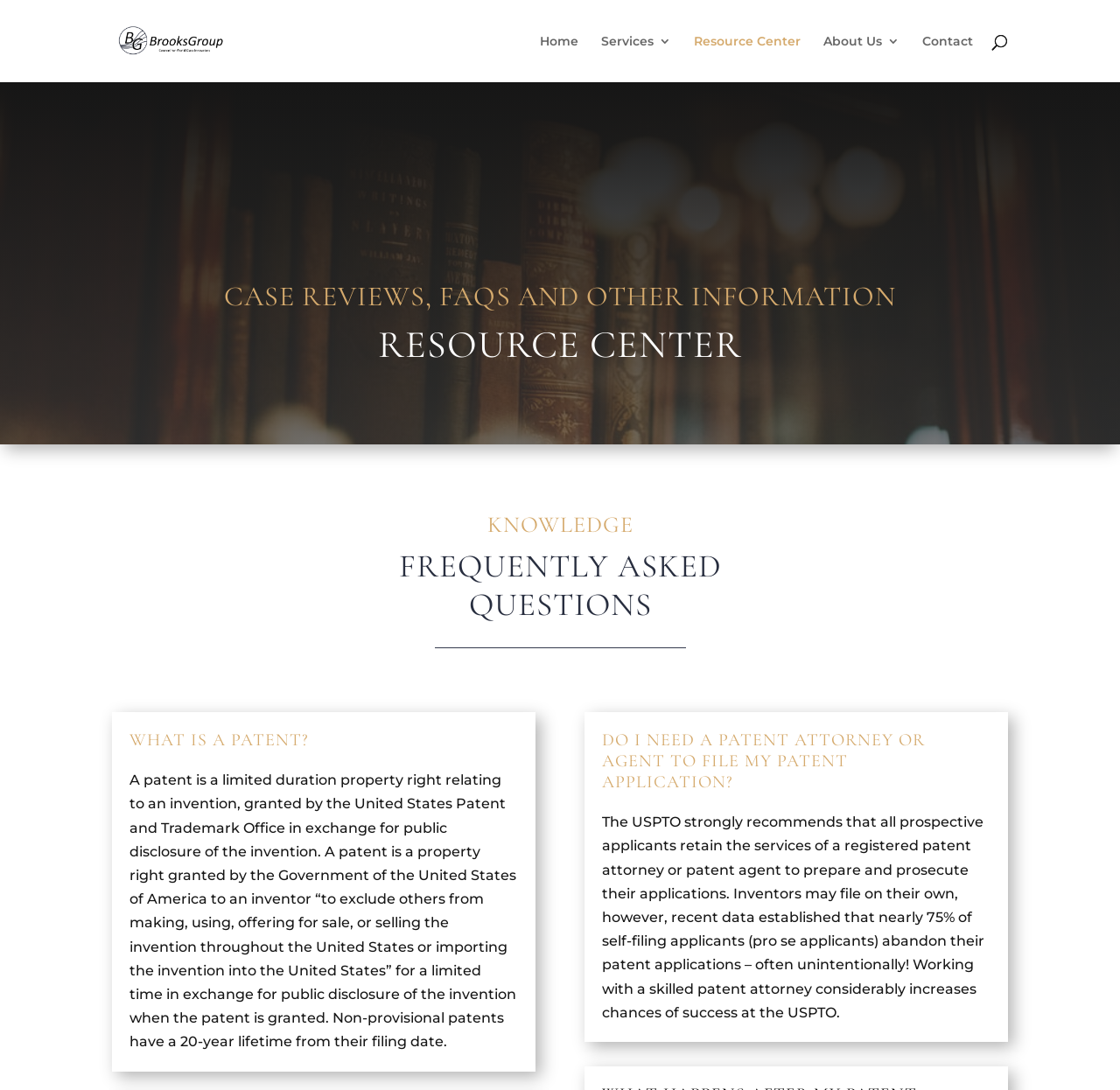What percentage of self-filing applicants abandon their patent applications?
Provide an in-depth answer to the question, covering all aspects.

According to the webpage, 'recent data established that nearly 75% of self-filing applicants (pro se applicants) abandon their patent applications – often unintentionally!'. This statistic is provided in the section 'DO I NEED A PATENT ATTORNEY OR AGENT TO FILE MY PATENT APPLICATION?'.